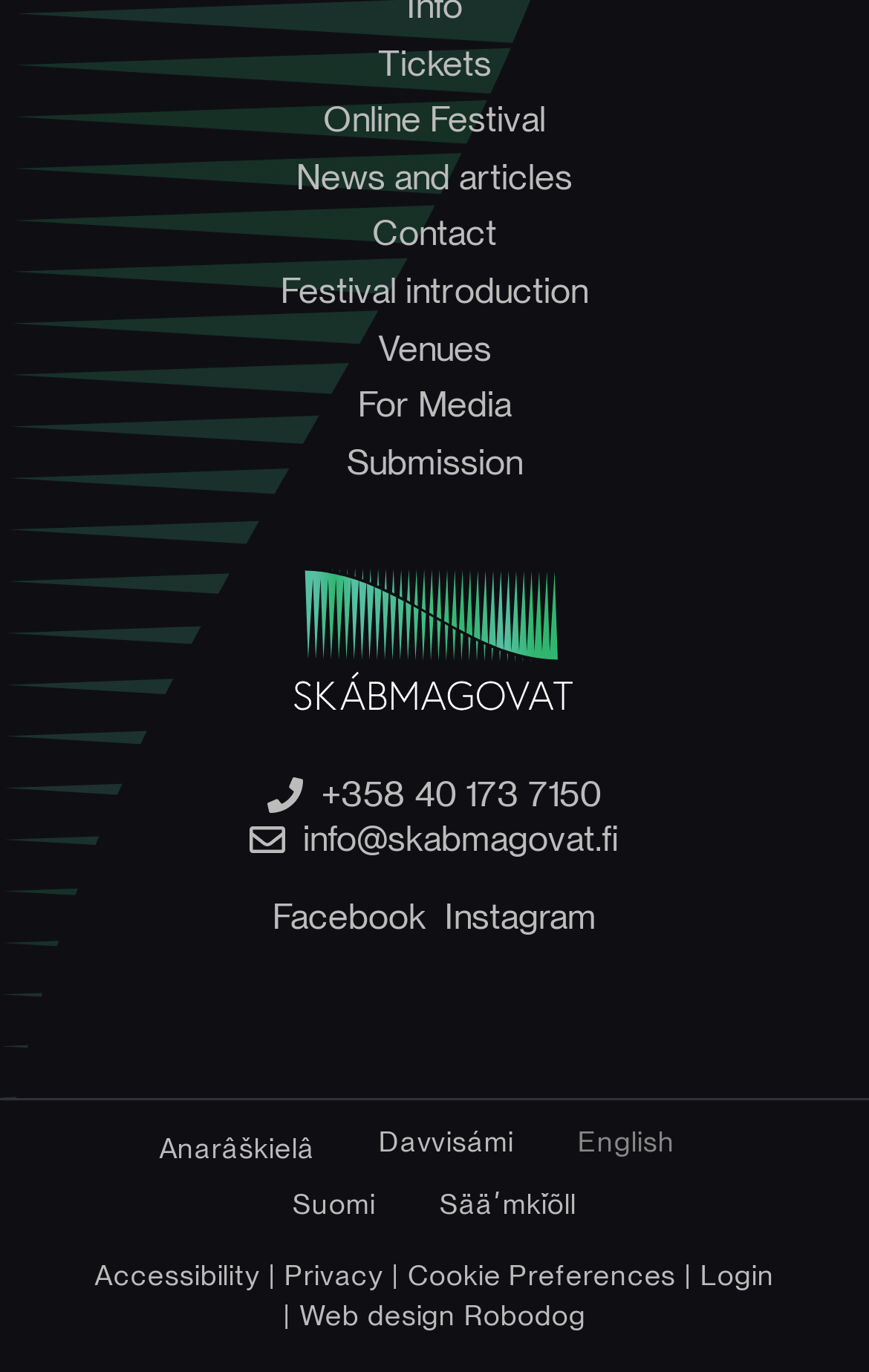Given the element description News and articles, specify the bounding box coordinates of the corresponding UI element in the format (top-left x, top-left y, bottom-right x, bottom-right y). All values must be between 0 and 1.

[0.341, 0.113, 0.659, 0.144]